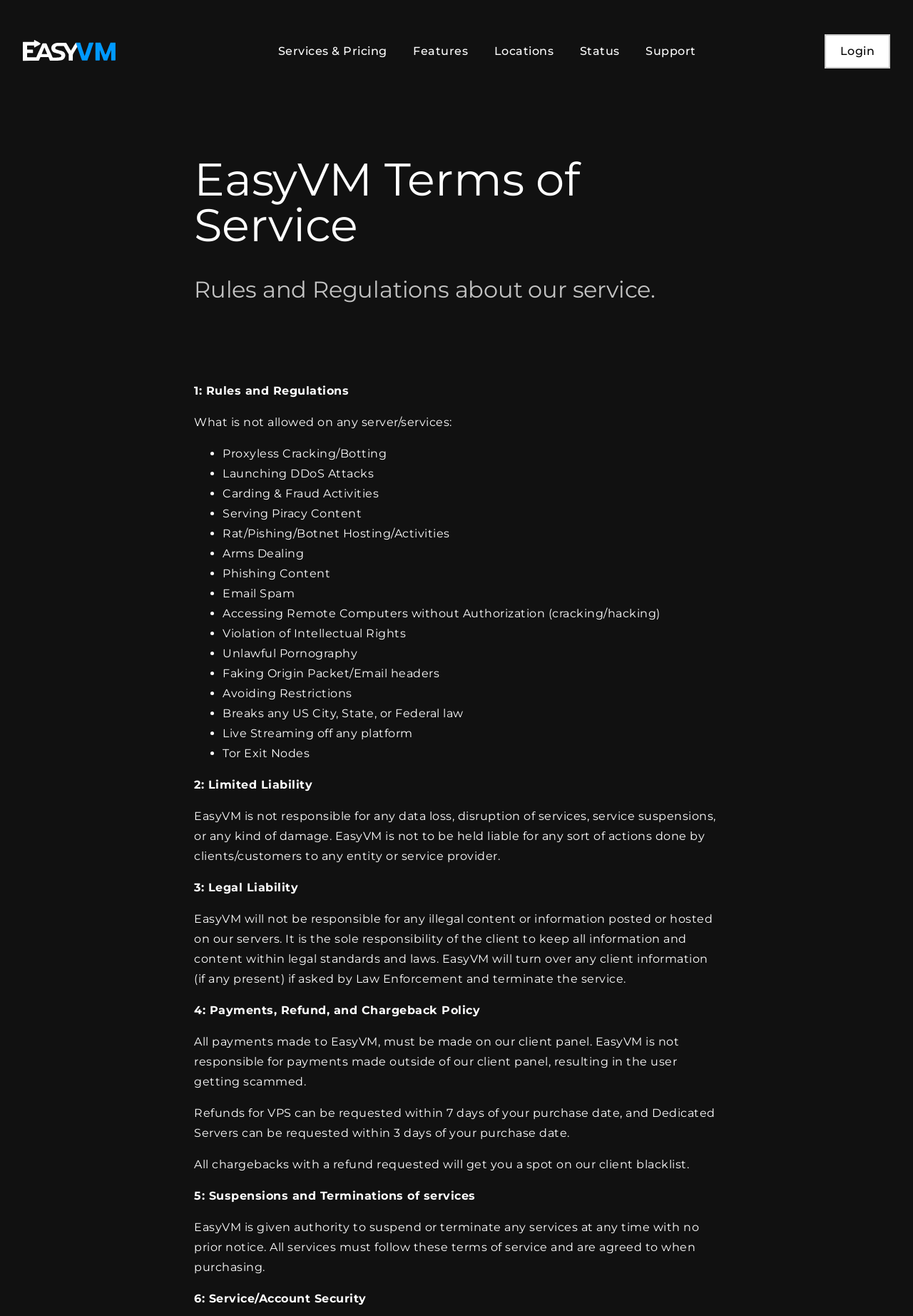Highlight the bounding box coordinates of the element you need to click to perform the following instruction: "Go home."

[0.025, 0.03, 0.127, 0.048]